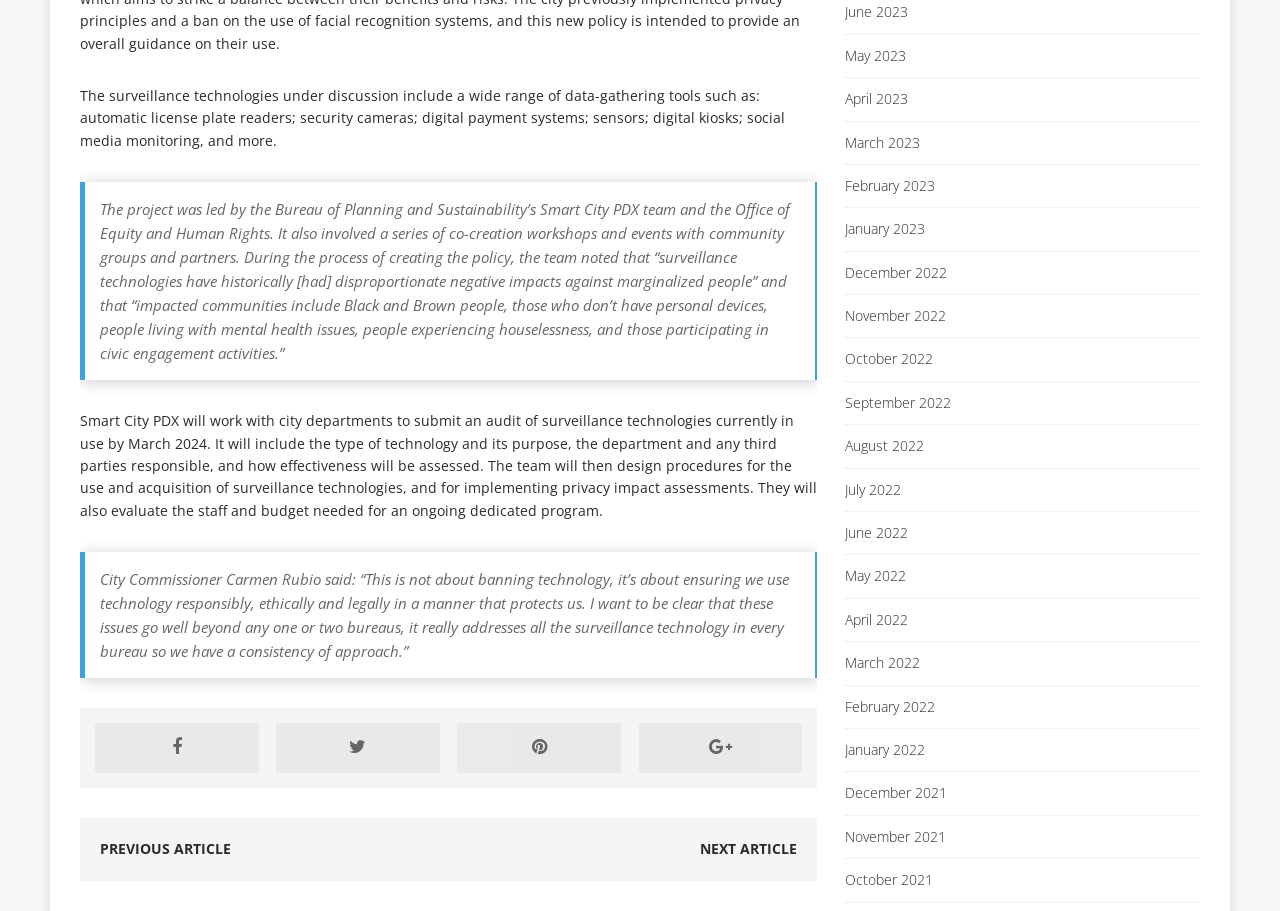Provide the bounding box coordinates of the section that needs to be clicked to accomplish the following instruction: "Click on the 'May 2023' link."

[0.66, 0.038, 0.937, 0.085]